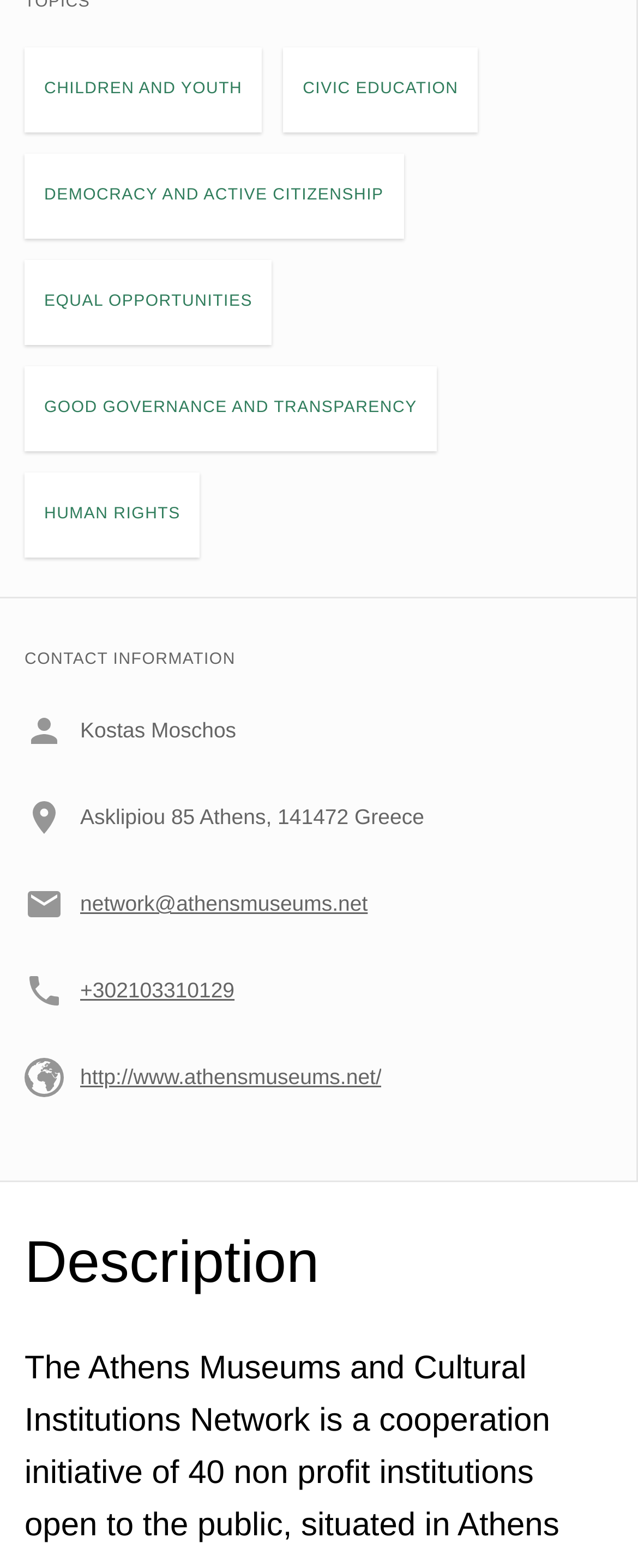Using floating point numbers between 0 and 1, provide the bounding box coordinates in the format (top-left x, top-left y, bottom-right x, bottom-right y). Locate the UI element described here: Civic education

[0.444, 0.03, 0.749, 0.084]